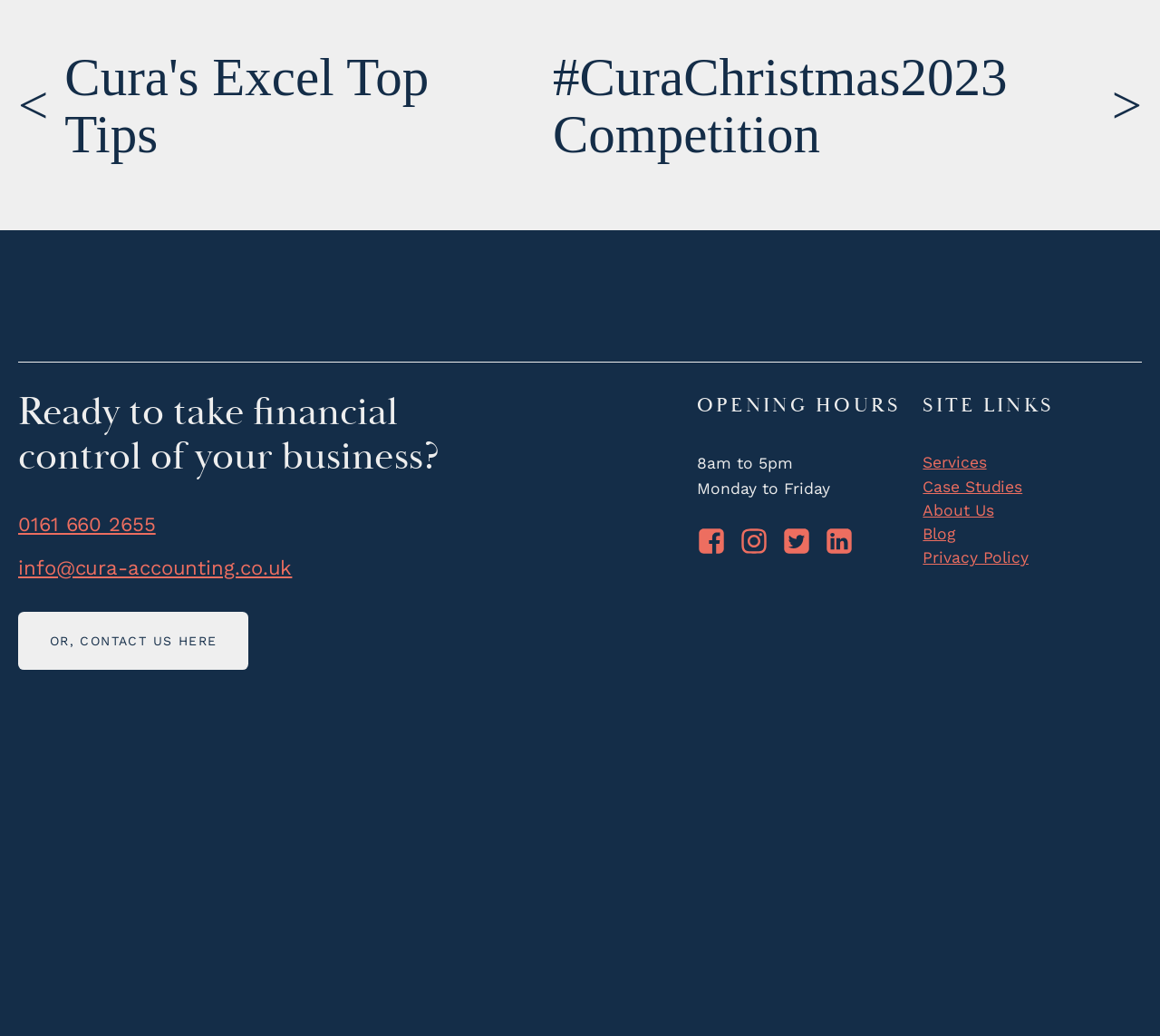Given the element description "#CuraChristmas2023 Competition" in the screenshot, predict the bounding box coordinates of that UI element.

[0.477, 0.047, 0.944, 0.157]